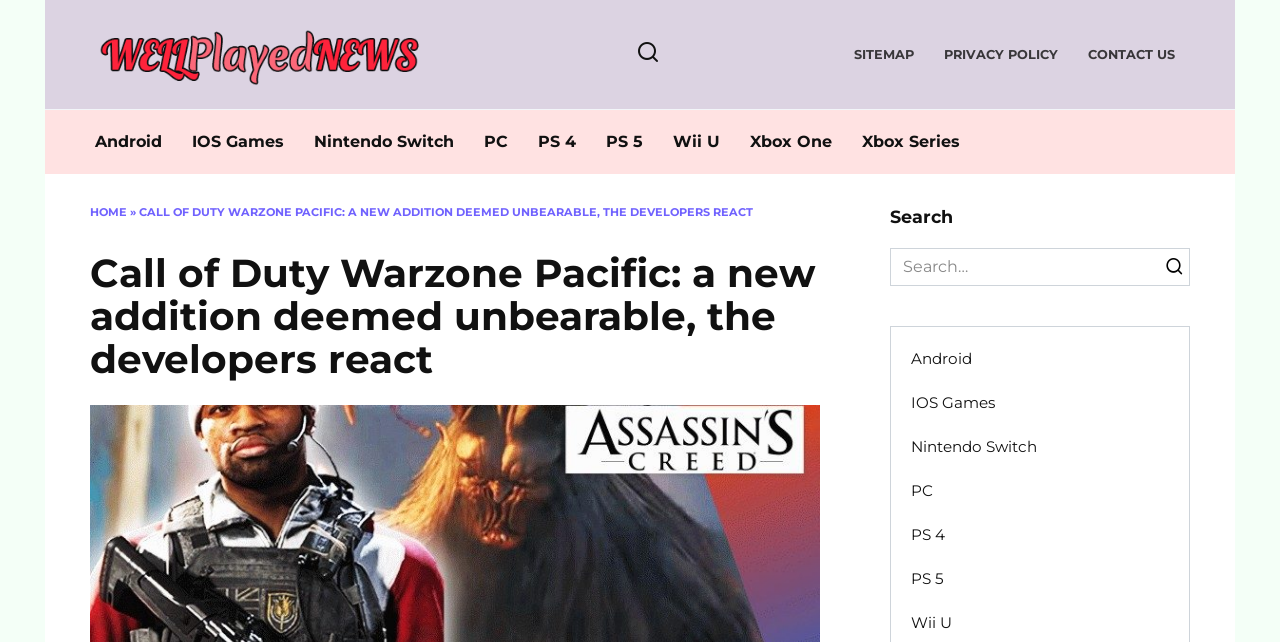Determine the title of the webpage and give its text content.

Call of Duty Warzone Pacific: a new addition deemed unbearable, the developers react